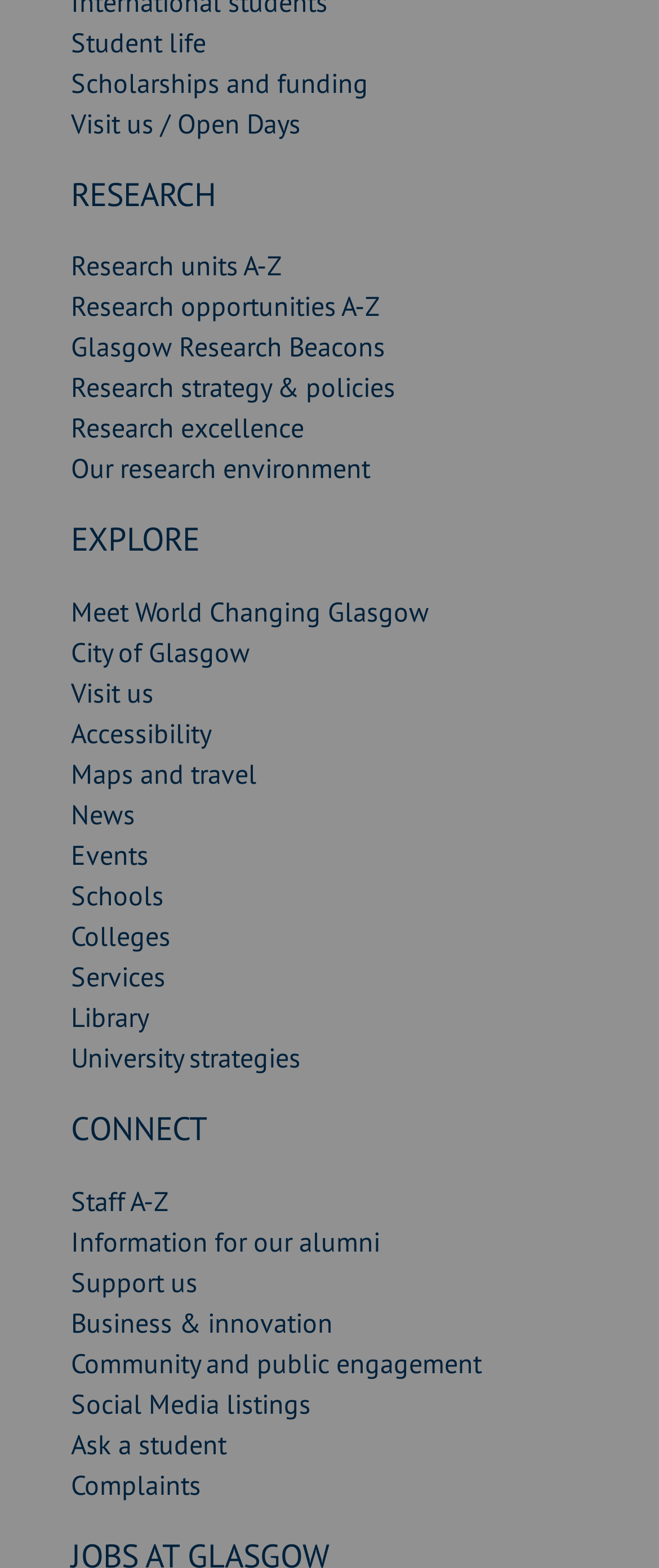Find the bounding box coordinates of the area to click in order to follow the instruction: "Read the news".

[0.108, 0.508, 0.205, 0.53]